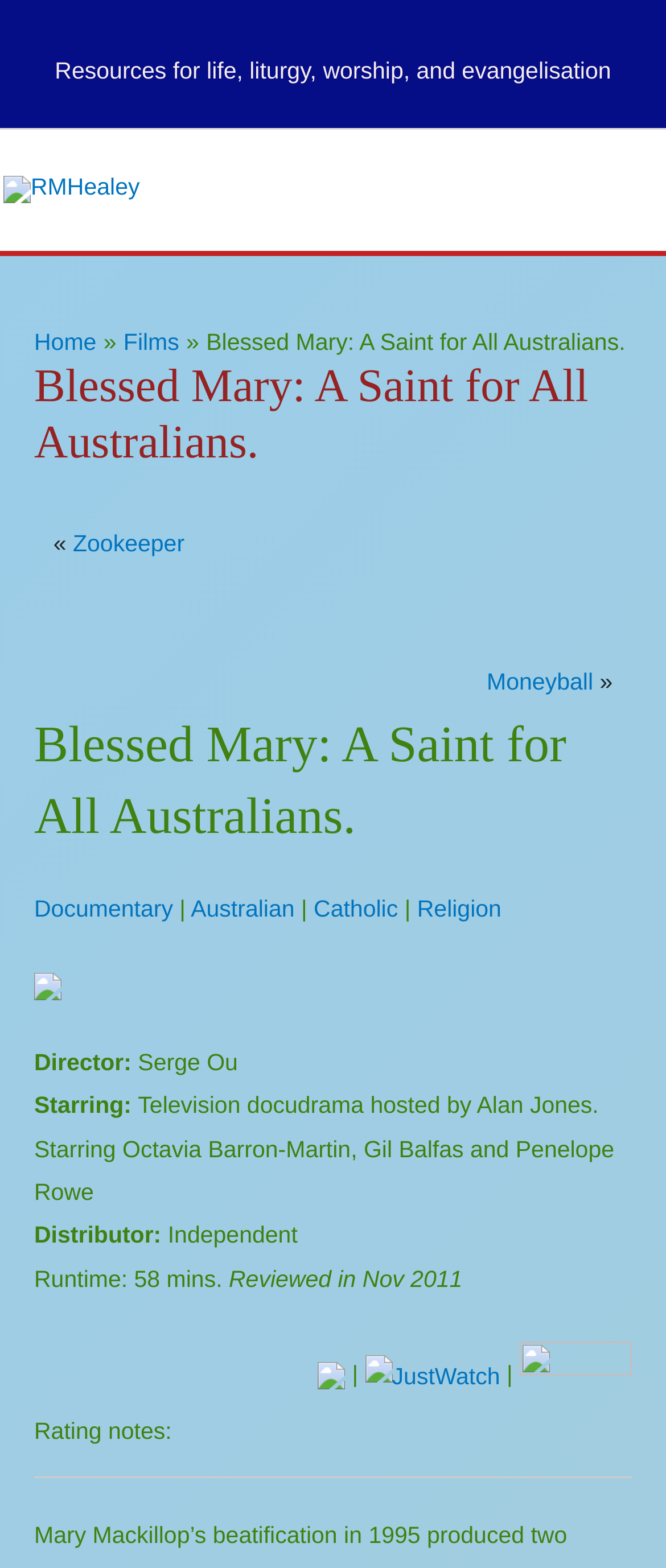Identify the bounding box coordinates of the section to be clicked to complete the task described by the following instruction: "Go to the 'Films' section". The coordinates should be four float numbers between 0 and 1, formatted as [left, top, right, bottom].

[0.185, 0.21, 0.269, 0.226]